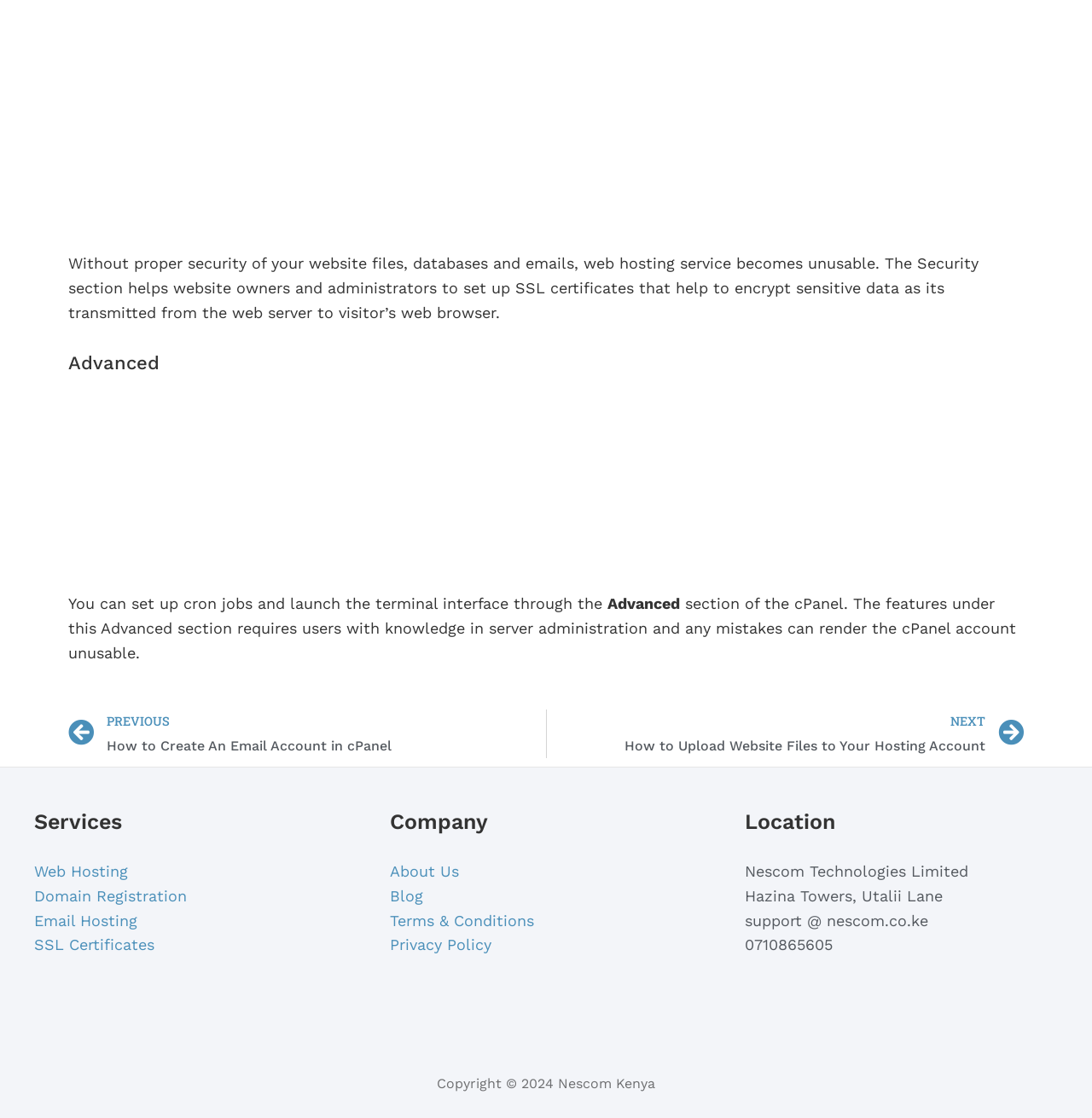What is the main topic of this webpage?
Provide a one-word or short-phrase answer based on the image.

cPanel security